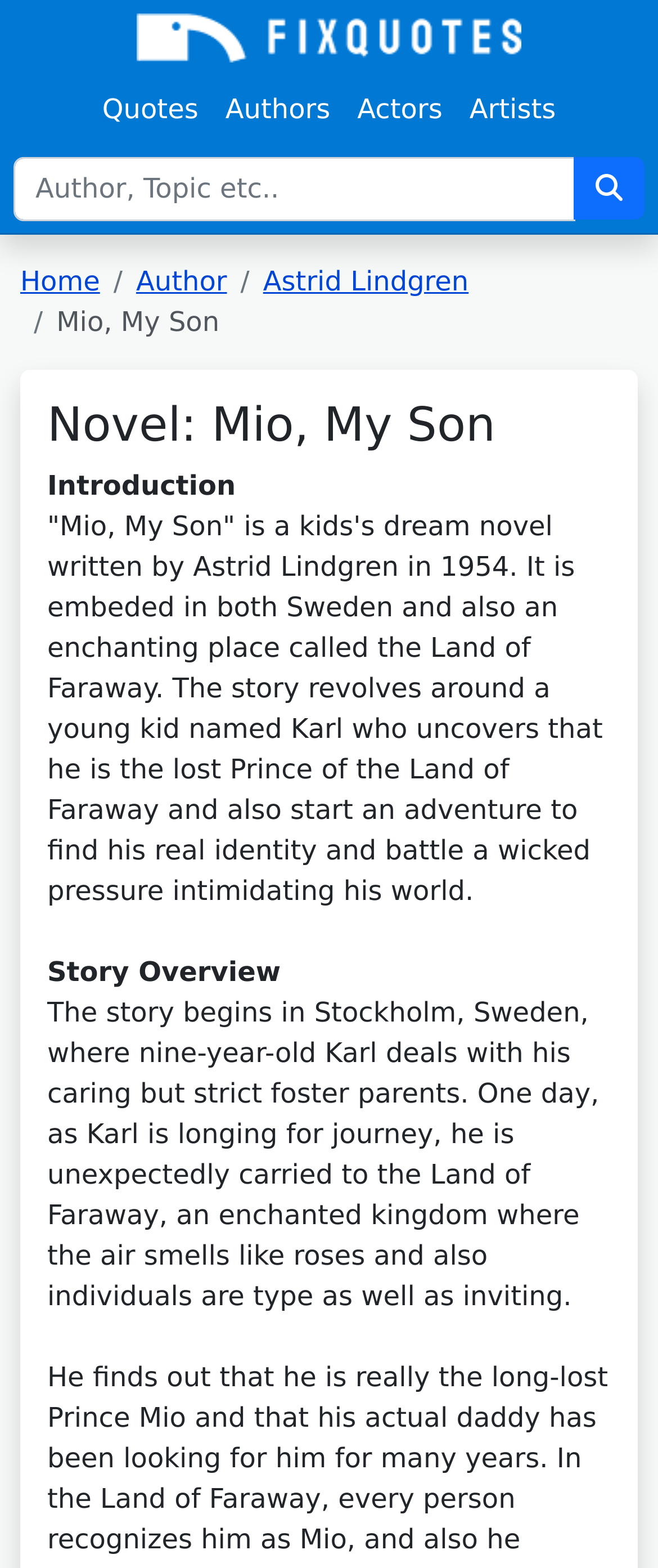Locate the bounding box coordinates of the clickable area to execute the instruction: "Go to the 'Authors' page". Provide the coordinates as four float numbers between 0 and 1, represented as [left, top, right, bottom].

[0.322, 0.048, 0.523, 0.092]